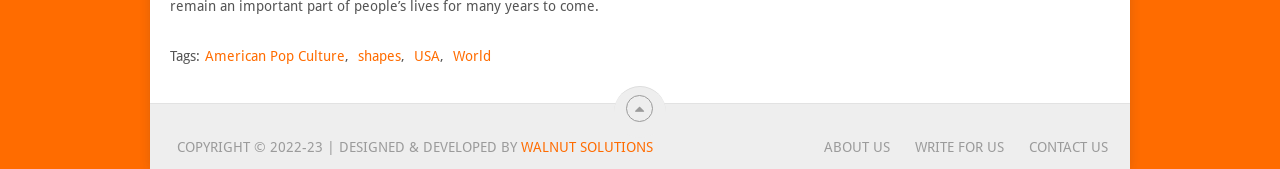Calculate the bounding box coordinates of the UI element given the description: "American Pop Culture".

[0.16, 0.284, 0.27, 0.378]